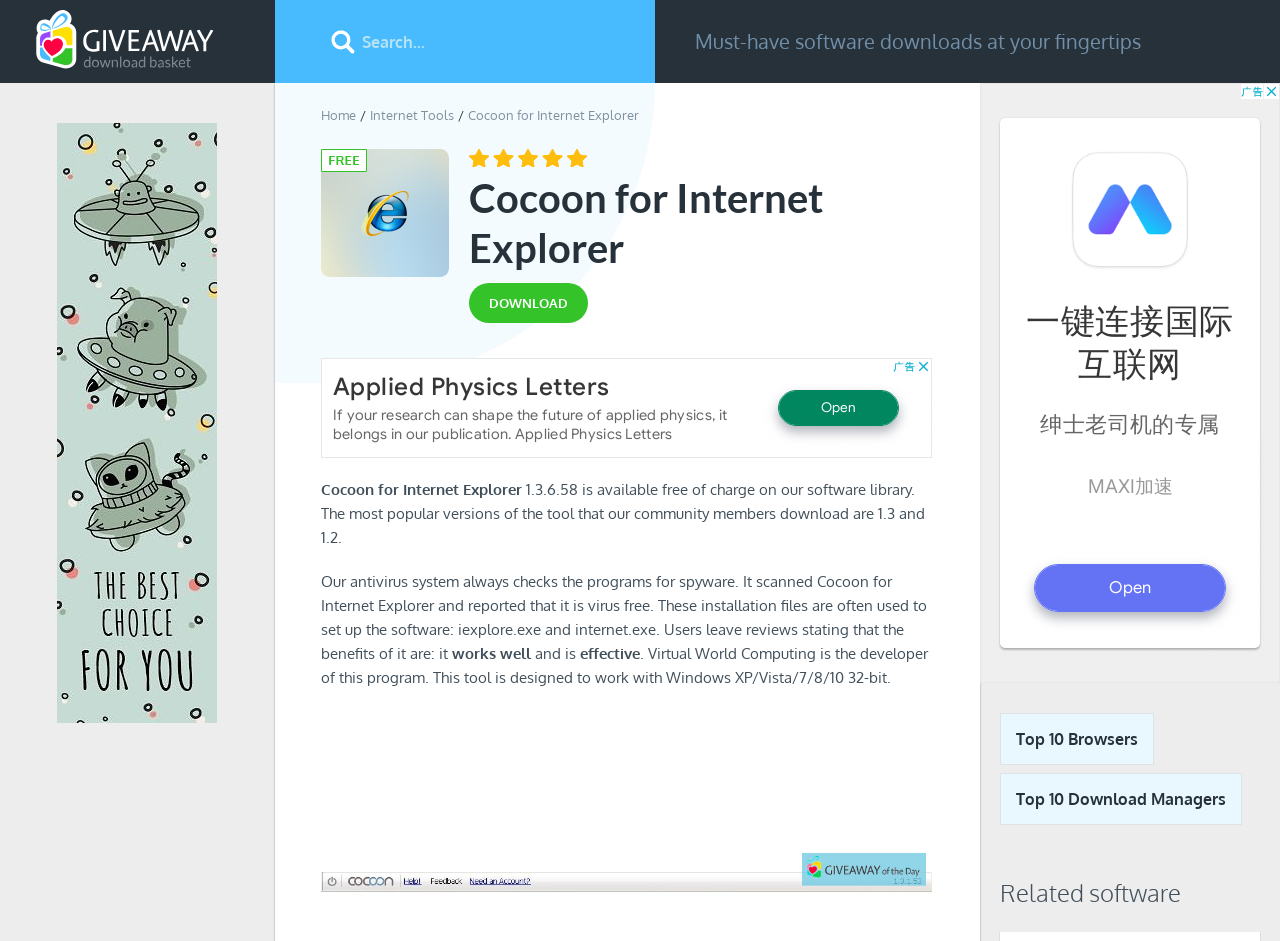Provide the bounding box coordinates for the UI element described in this sentence: "Terms and conditions". The coordinates should be four float values between 0 and 1, i.e., [left, top, right, bottom].

None